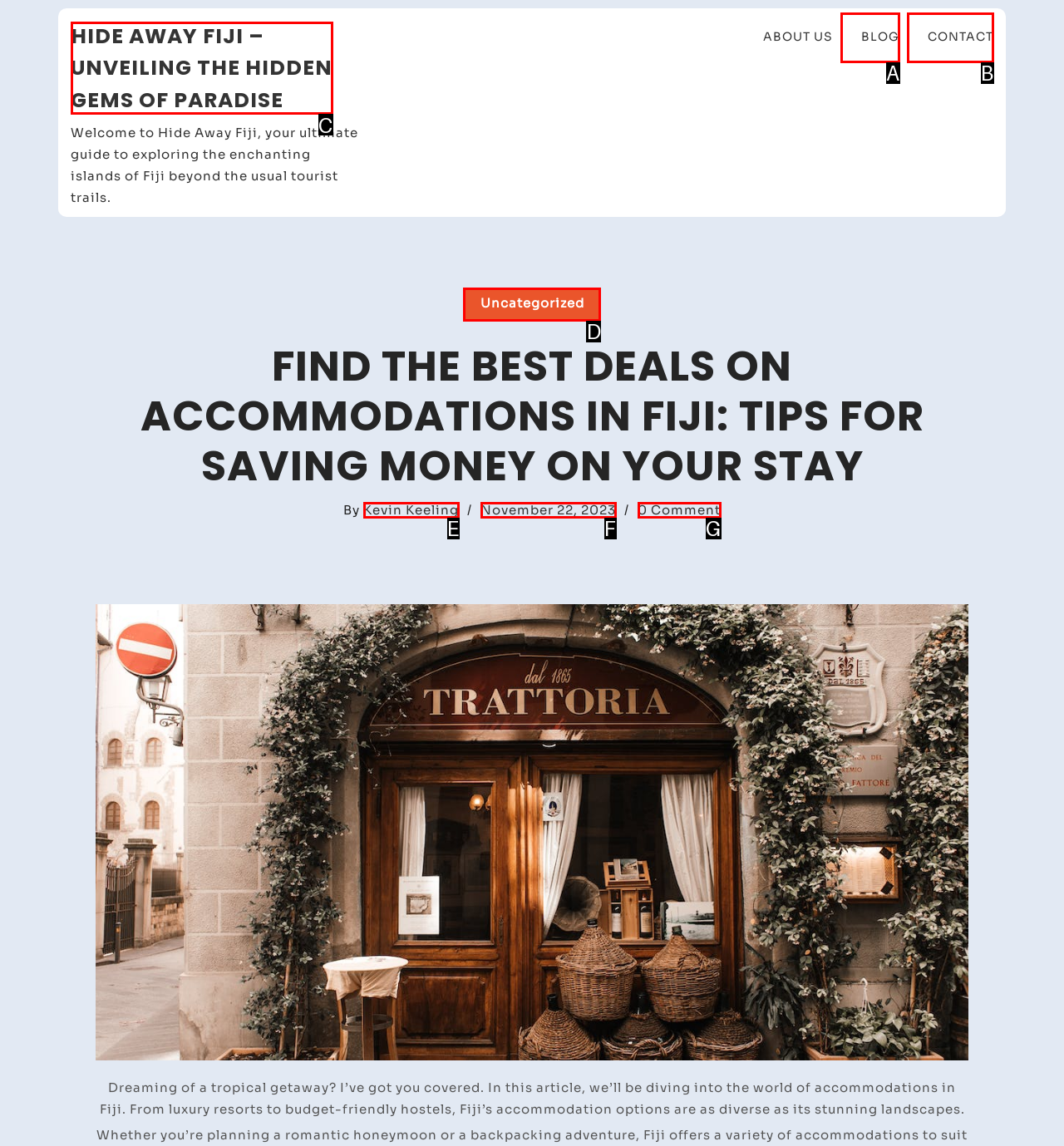Determine the HTML element that aligns with the description: Contact
Answer by stating the letter of the appropriate option from the available choices.

B